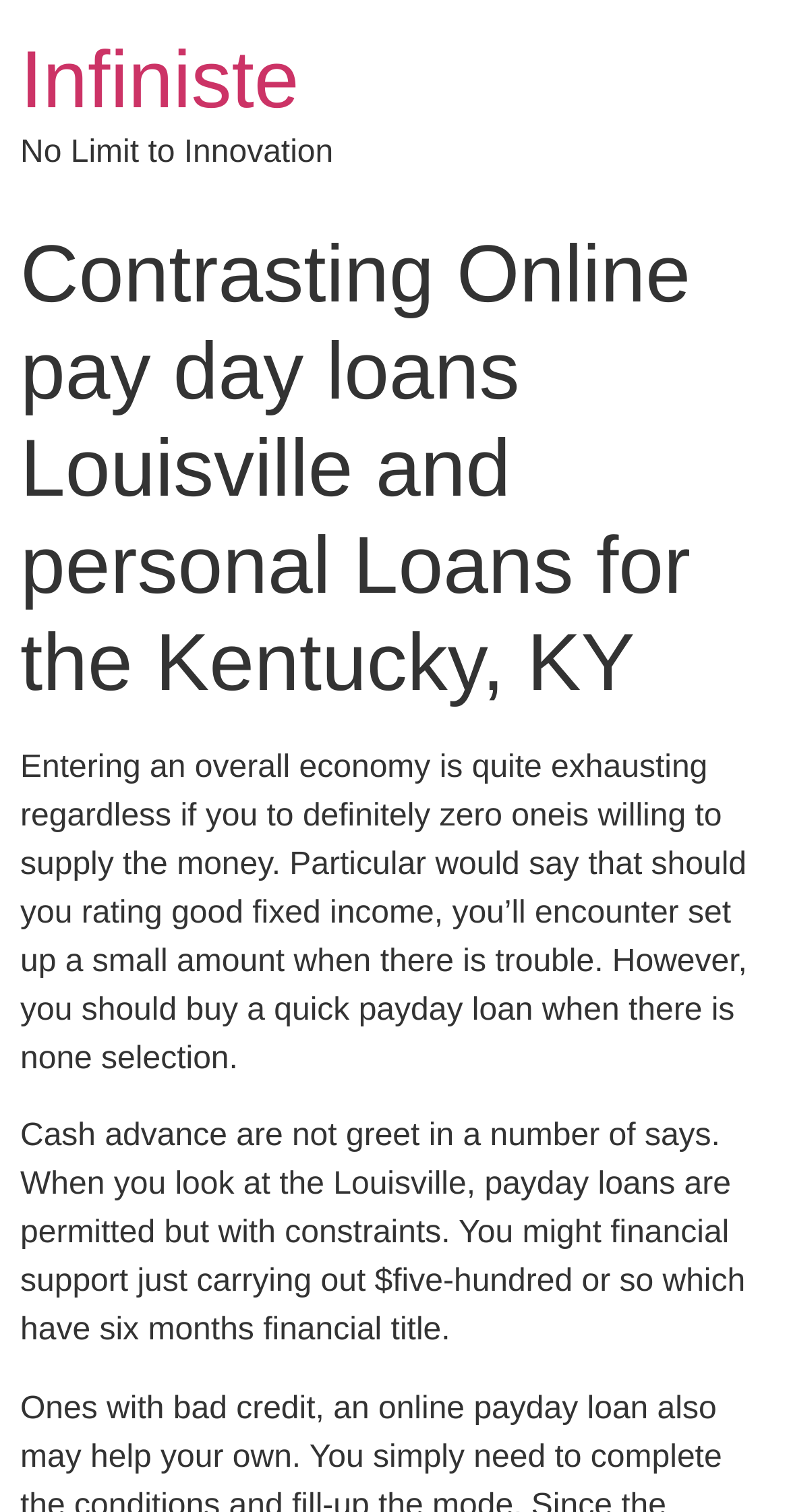For the given element description Infiniste, determine the bounding box coordinates of the UI element. The coordinates should follow the format (top-left x, top-left y, bottom-right x, bottom-right y) and be within the range of 0 to 1.

[0.026, 0.024, 0.379, 0.083]